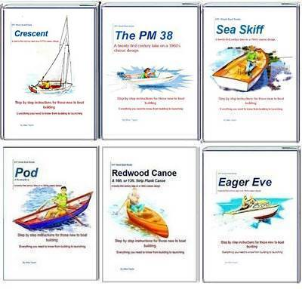What is the theme of the boat design covers?
Look at the image and answer the question using a single word or phrase.

Nautical